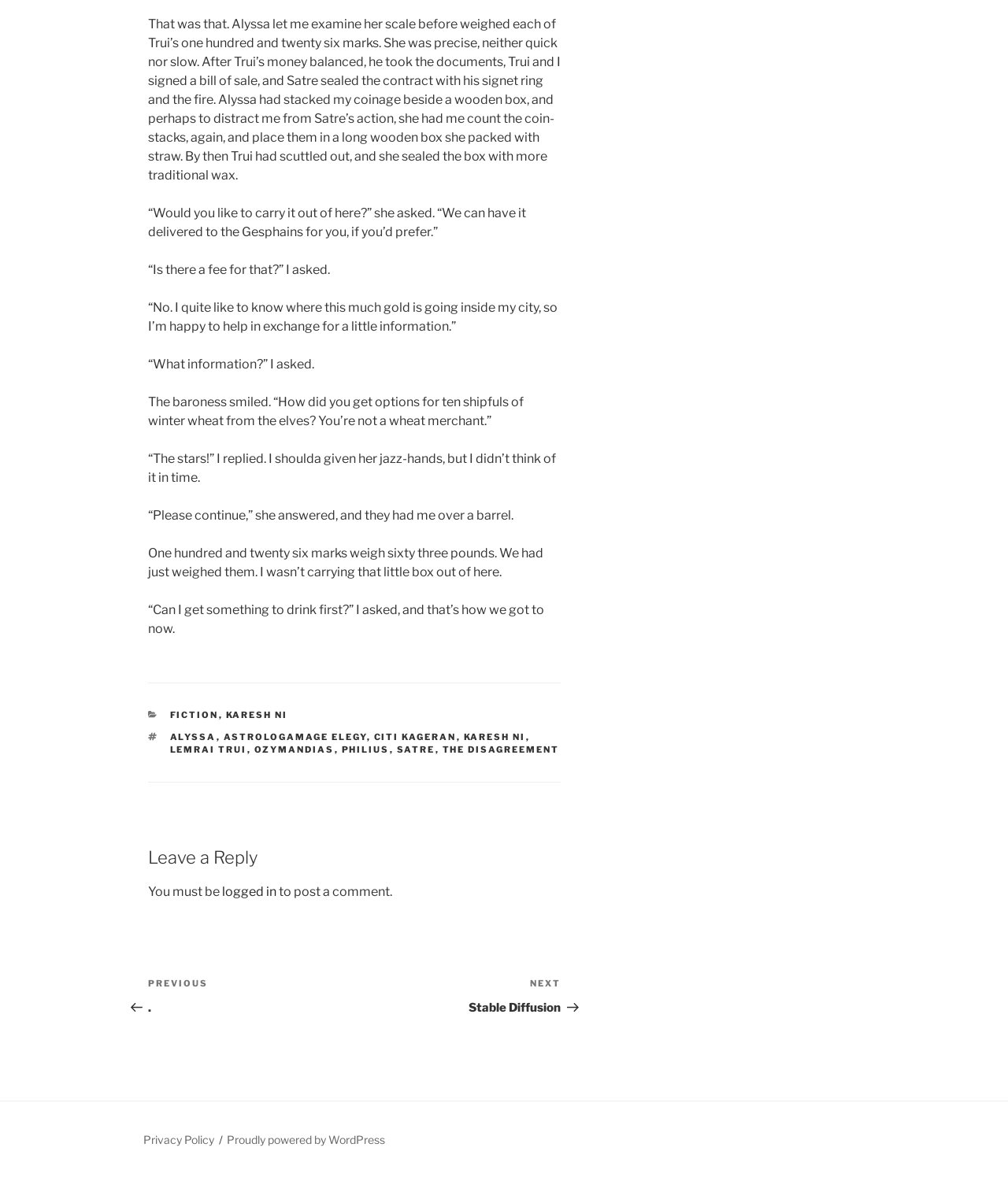Determine the bounding box coordinates for the element that should be clicked to follow this instruction: "Click on the 'Previous Post' link". The coordinates should be given as four float numbers between 0 and 1, in the format [left, top, right, bottom].

[0.147, 0.83, 0.352, 0.862]